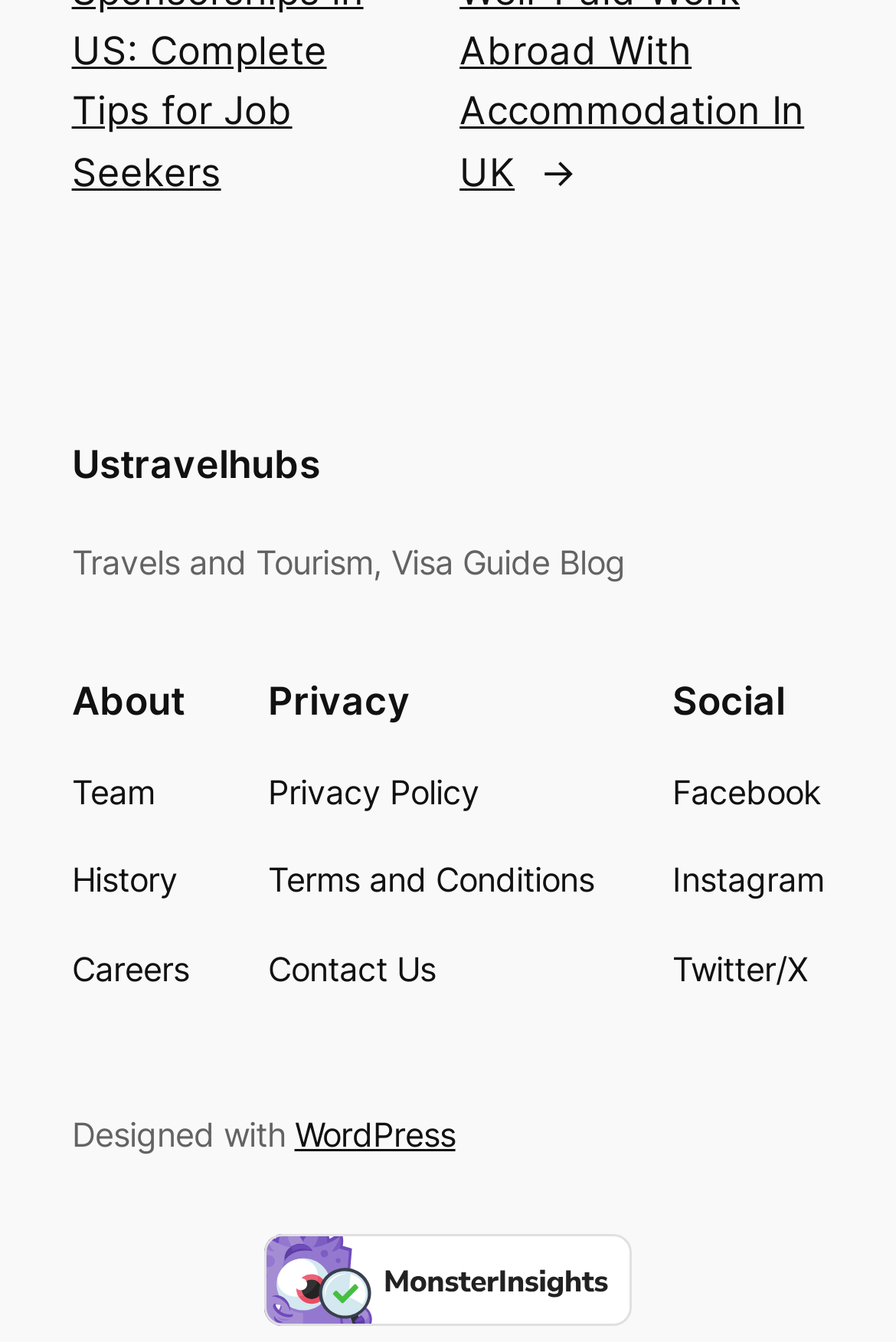Specify the bounding box coordinates of the element's area that should be clicked to execute the given instruction: "go to Facebook page". The coordinates should be four float numbers between 0 and 1, i.e., [left, top, right, bottom].

[0.751, 0.572, 0.917, 0.61]